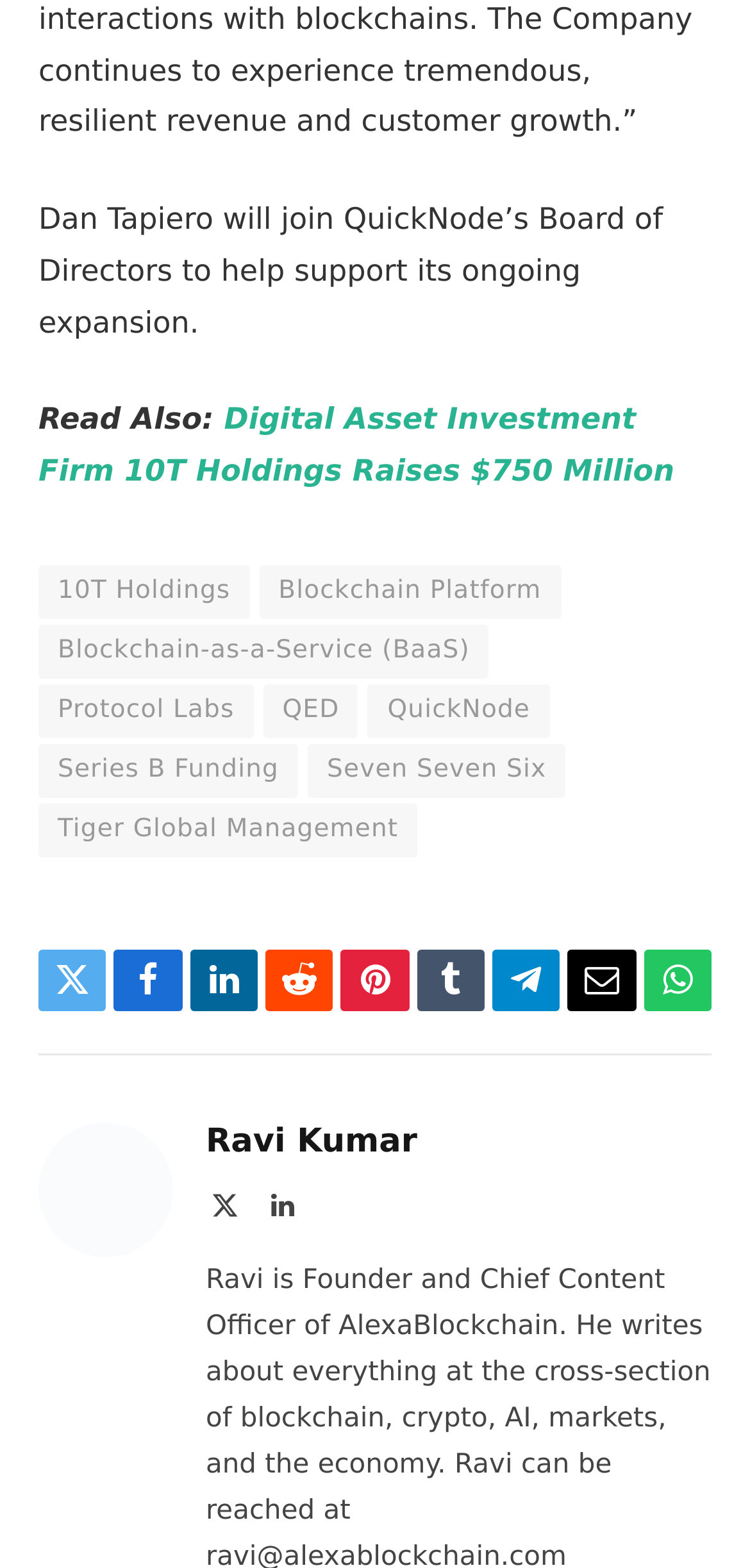Please determine the bounding box coordinates of the element's region to click in order to carry out the following instruction: "Visit QuickNode’s webpage". The coordinates should be four float numbers between 0 and 1, i.e., [left, top, right, bottom].

[0.491, 0.436, 0.732, 0.471]